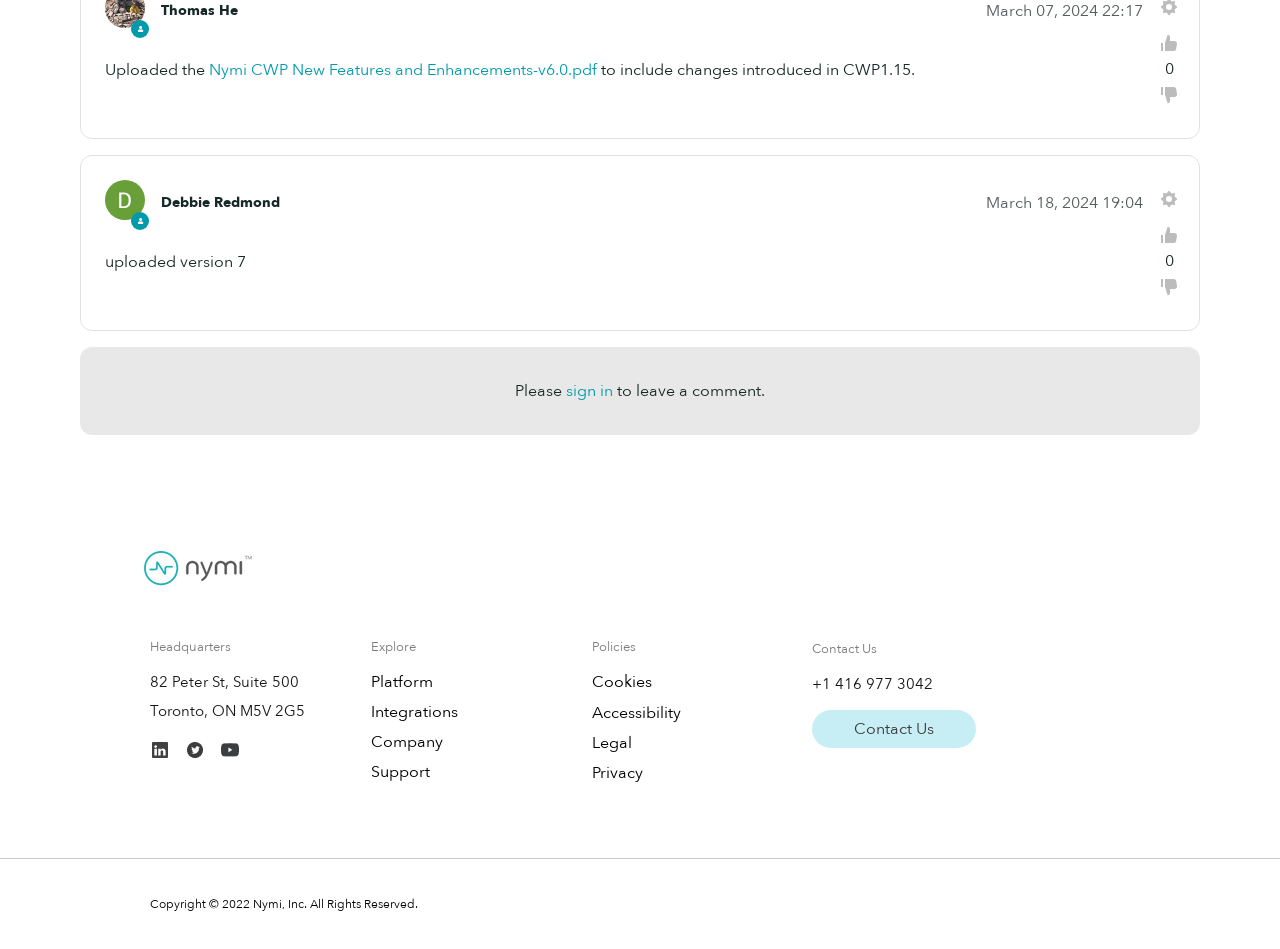Examine the image carefully and respond to the question with a detailed answer: 
What is the date and time of the comment?

I found the time element with the text '2024-03-18 19:04' which corresponds to the date and time of the comment.